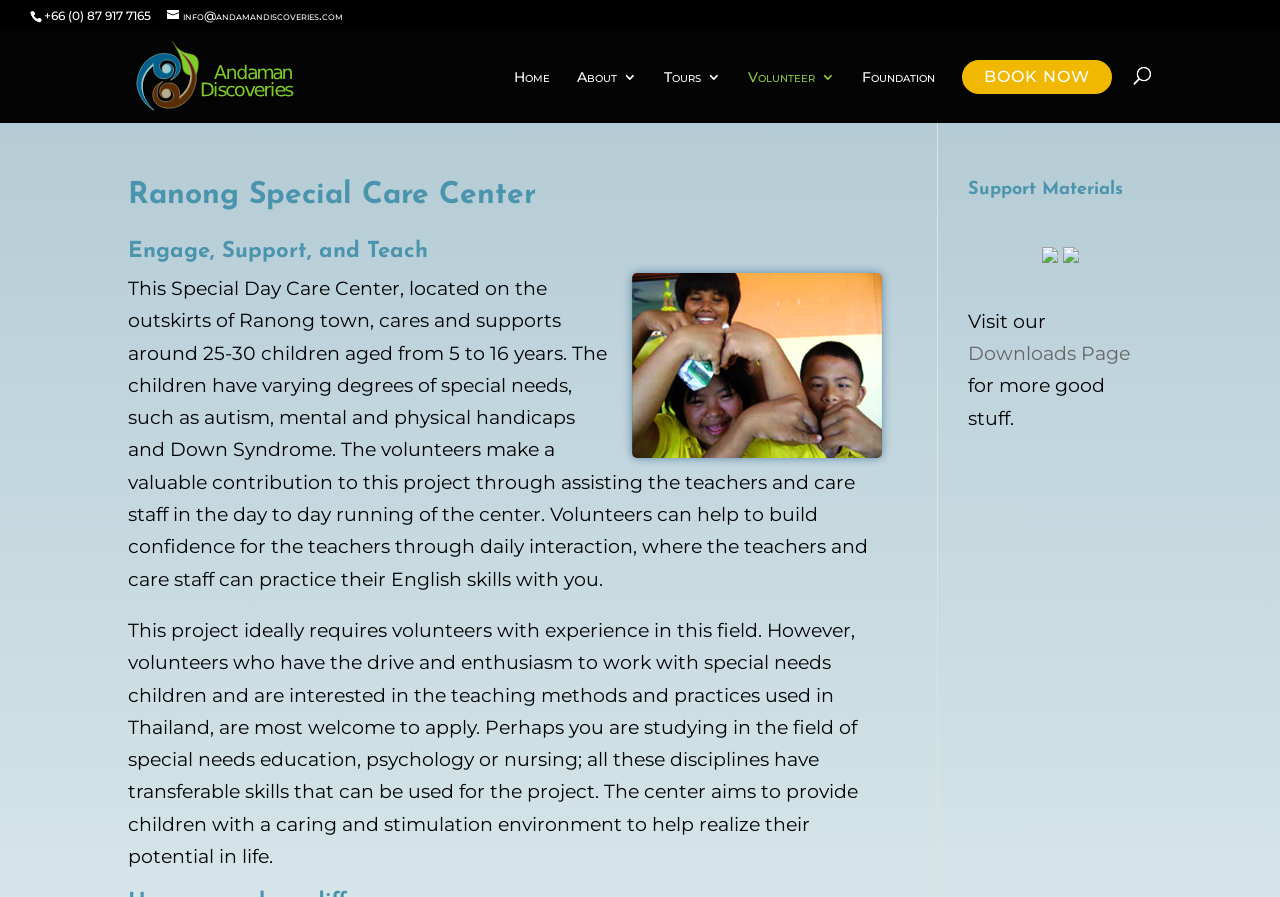Please answer the following question using a single word or phrase: 
What is the main activity at Ranong Special Care Center?

Caring and supporting children